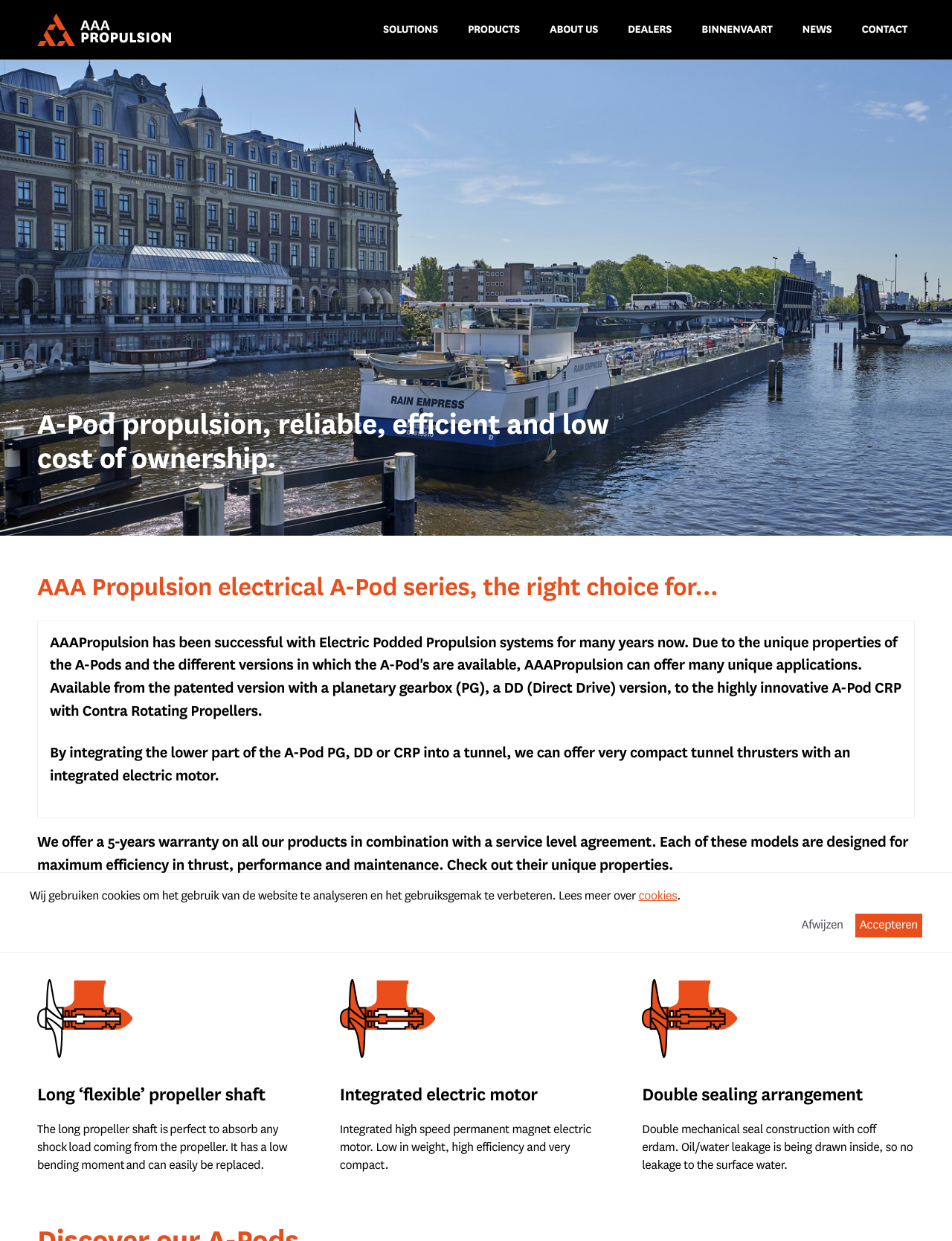Respond concisely with one word or phrase to the following query:
What kind of warranty does AAA Propulsion offer?

5-years warranty